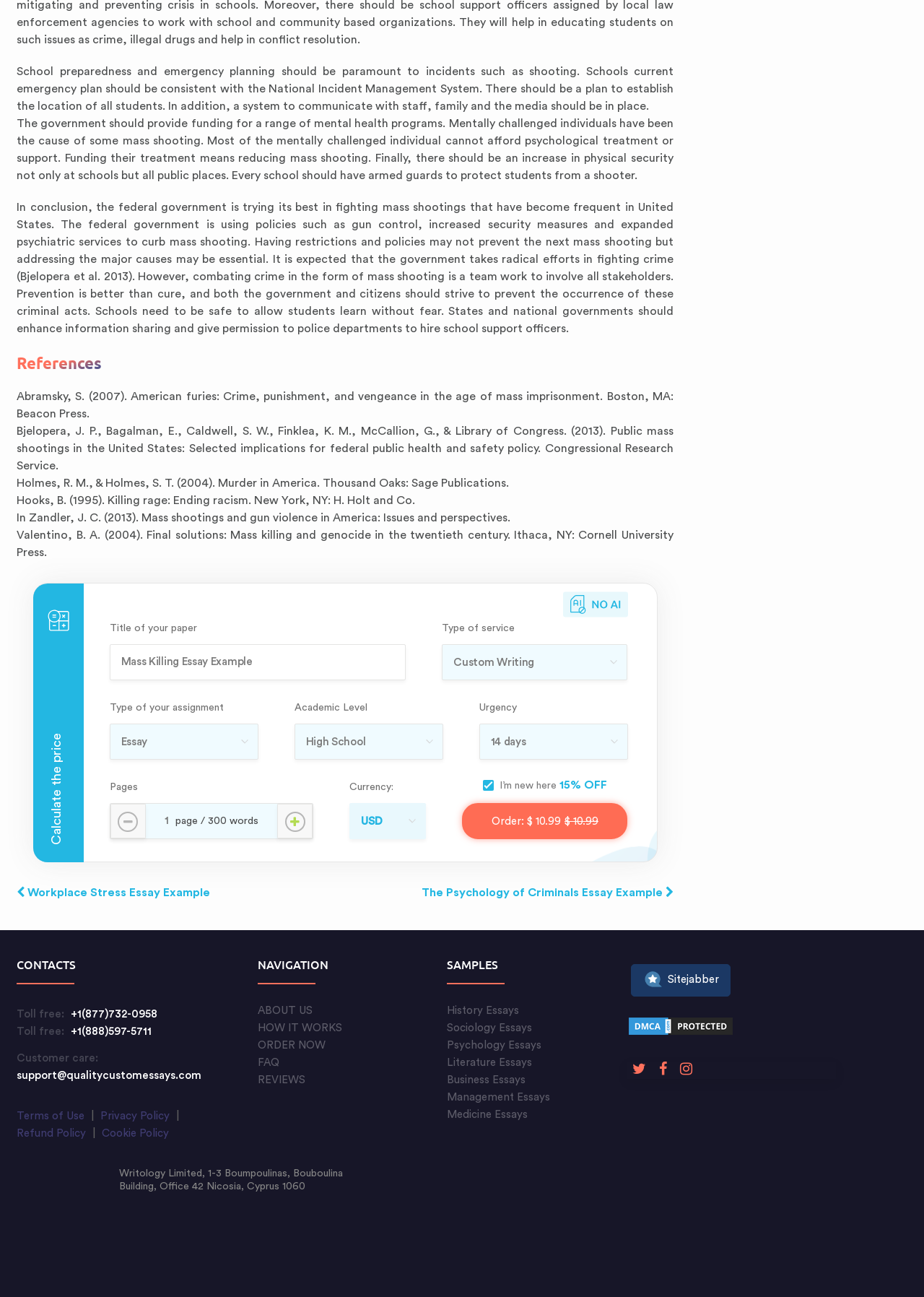What is the discount offered to new customers?
Based on the image, provide your answer in one word or phrase.

15% OFF